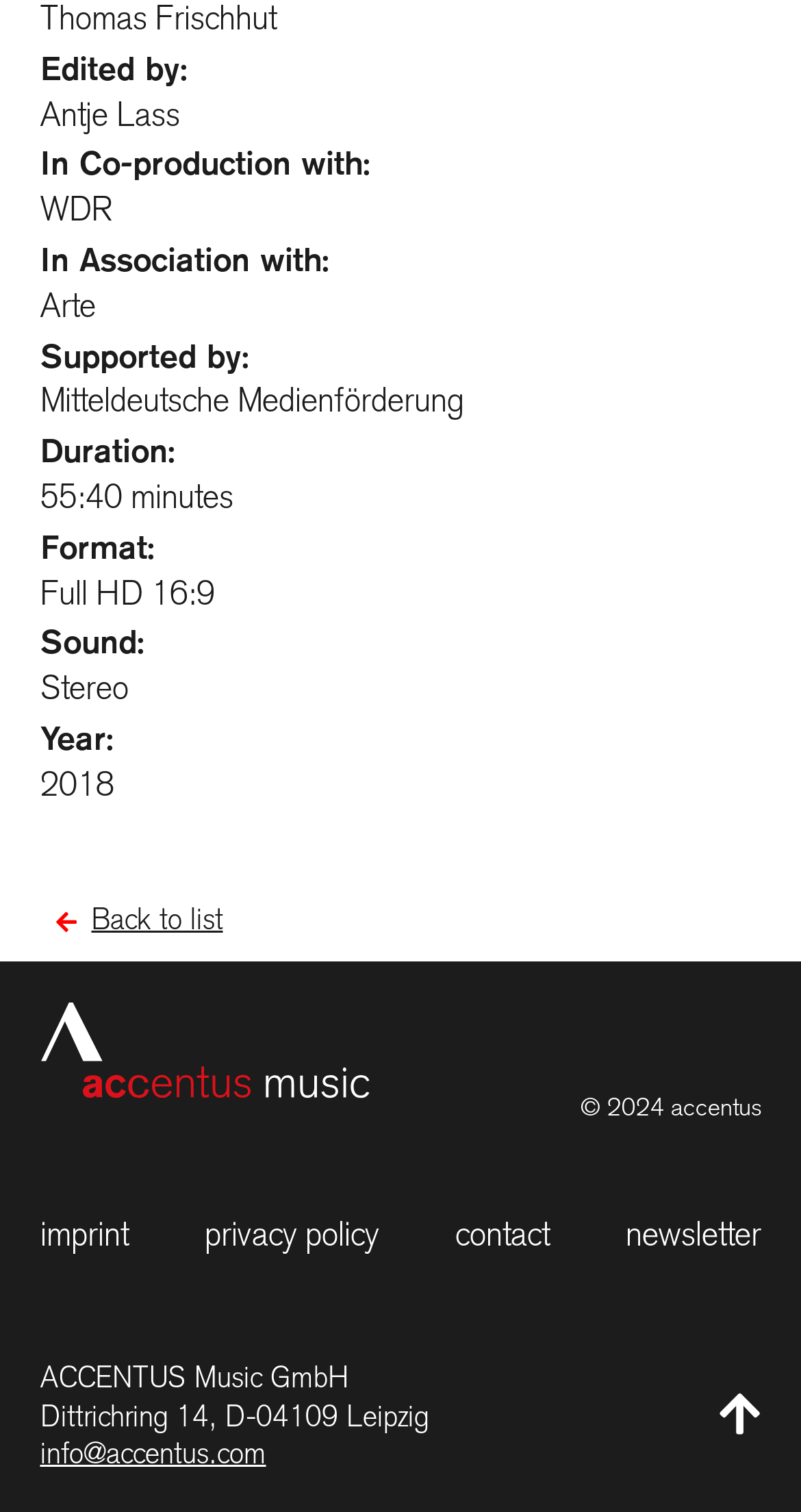What is the year of the content?
Answer the question in as much detail as possible.

The answer can be found in the ninth row of the table, where it says 'Year:' and the corresponding value is '2018'.